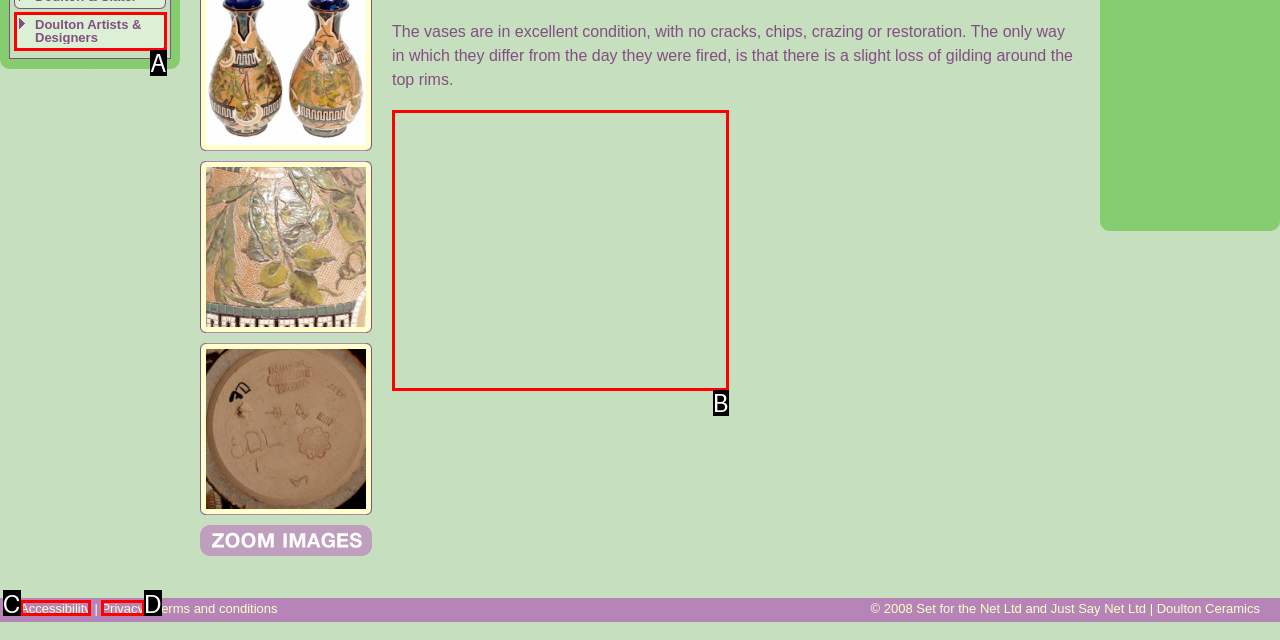Based on the description: Privacy, identify the matching lettered UI element.
Answer by indicating the letter from the choices.

D